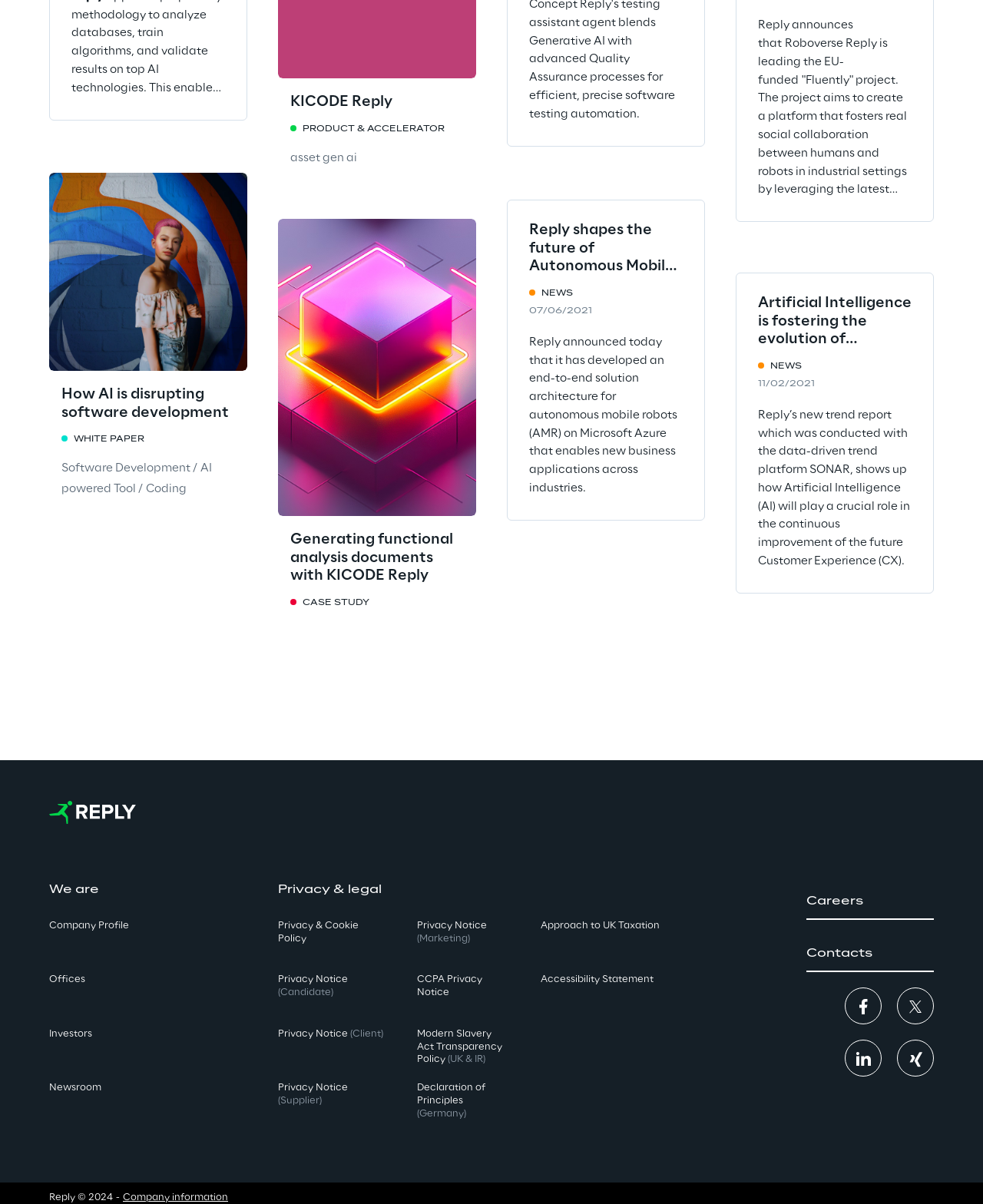Locate the bounding box coordinates of the clickable area to execute the instruction: "Click on the 'Reply shapes the future of Autonomous Mobile Robots with the power of Microsoft Azure' link". Provide the coordinates as four float numbers between 0 and 1, represented as [left, top, right, bottom].

[0.538, 0.185, 0.695, 0.229]